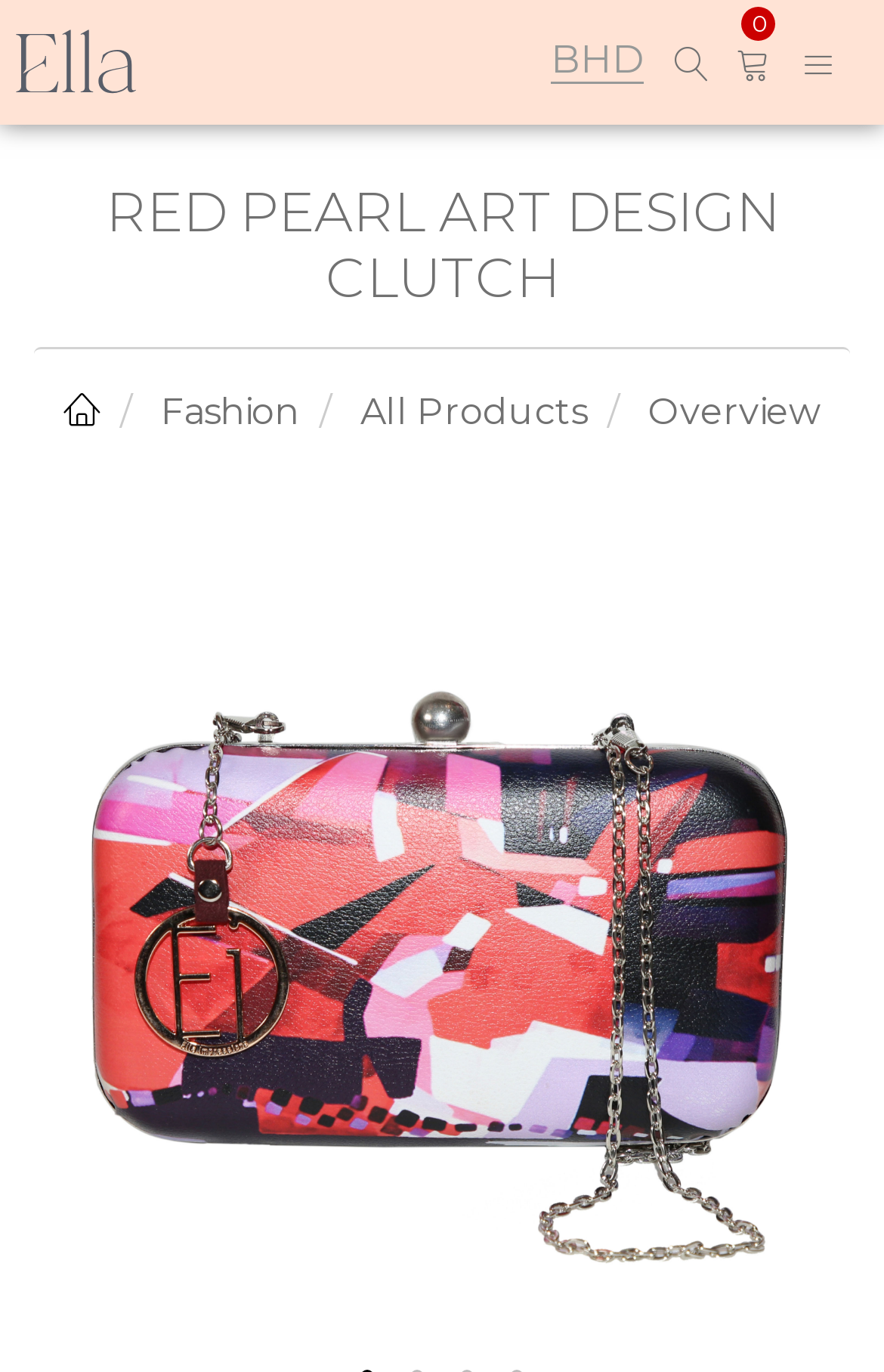Point out the bounding box coordinates of the section to click in order to follow this instruction: "click on BHD link".

[0.623, 0.0, 0.695, 0.091]